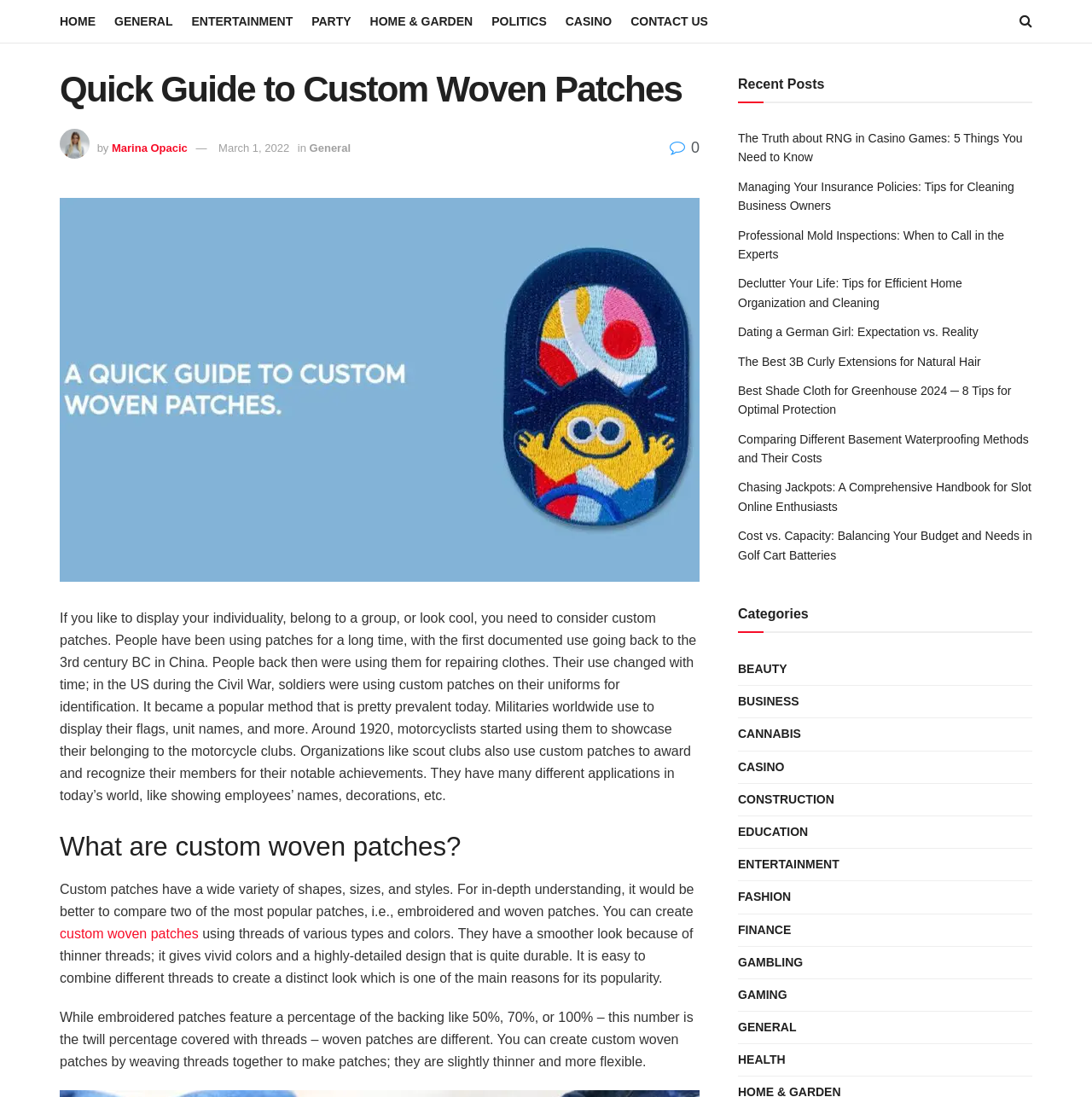What is the main topic of this webpage?
Use the image to give a comprehensive and detailed response to the question.

Based on the content of the webpage, it appears that the main topic is custom patches, specifically discussing their history, uses, and types, such as embroidered and woven patches.